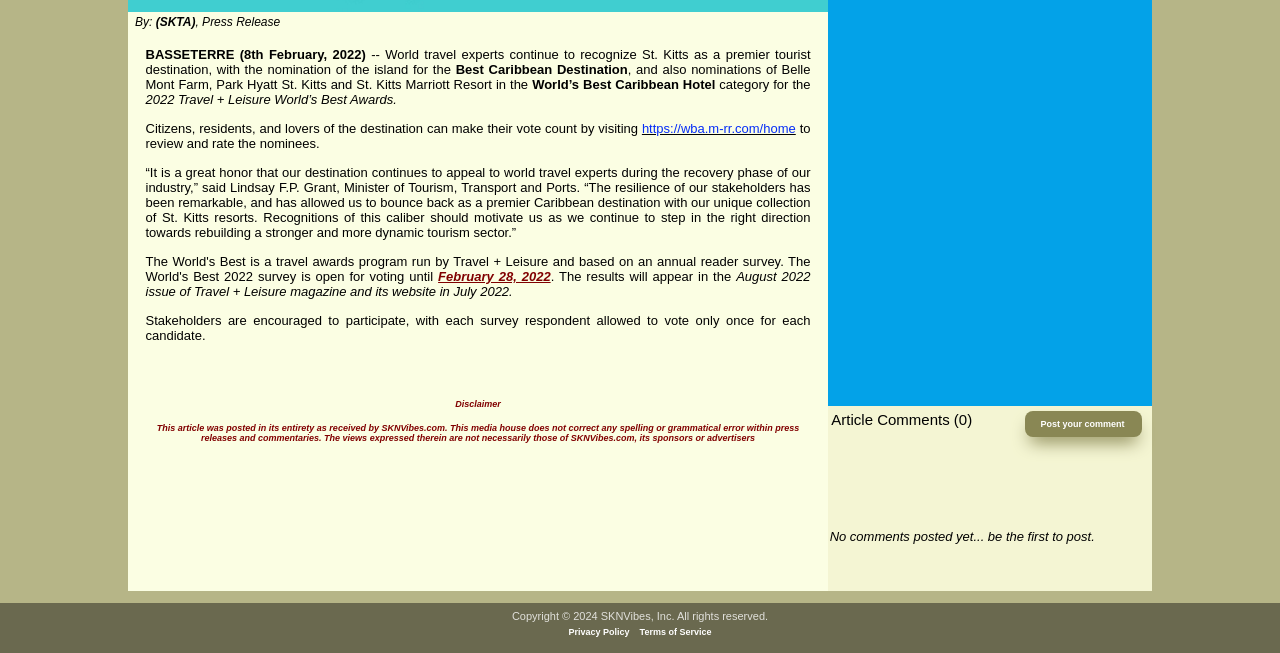Determine the bounding box for the described HTML element: "https://wba.m-rr.com/home". Ensure the coordinates are four float numbers between 0 and 1 in the format [left, top, right, bottom].

[0.501, 0.185, 0.622, 0.208]